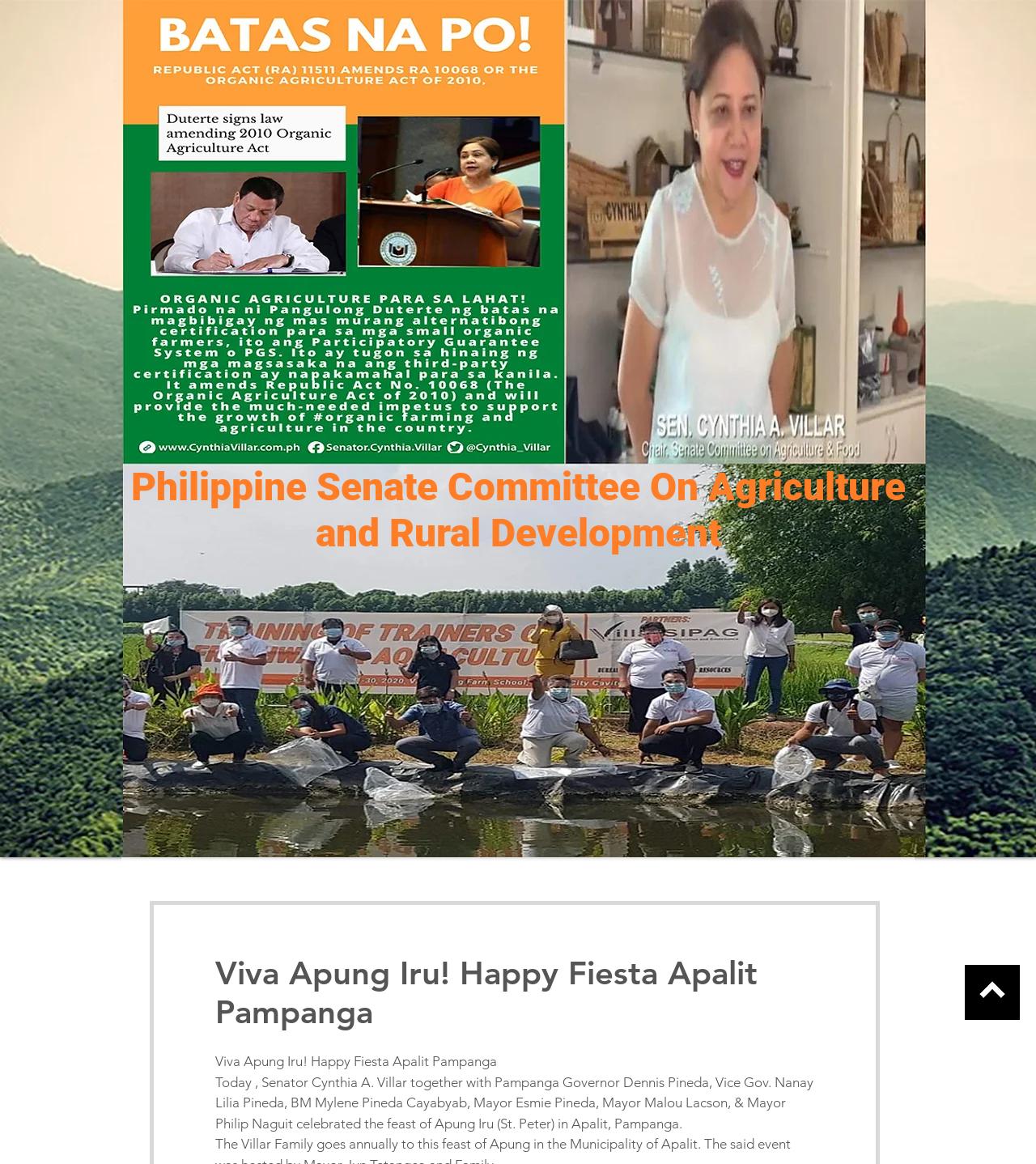Locate the bounding box of the UI element with the following description: "More".

[0.576, 0.003, 0.613, 0.032]